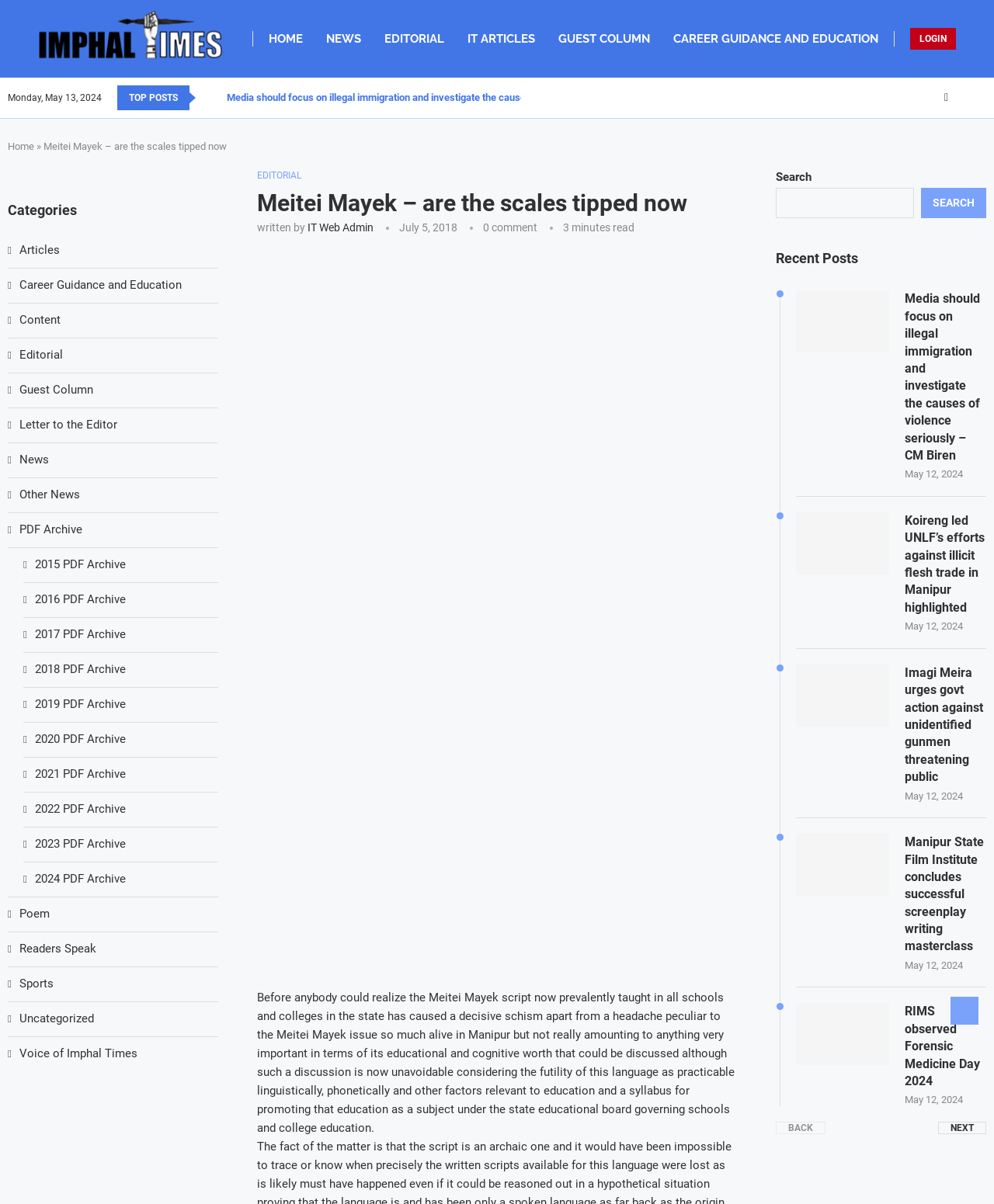Use one word or a short phrase to answer the question provided: 
What is the name of the website?

Imphal Times